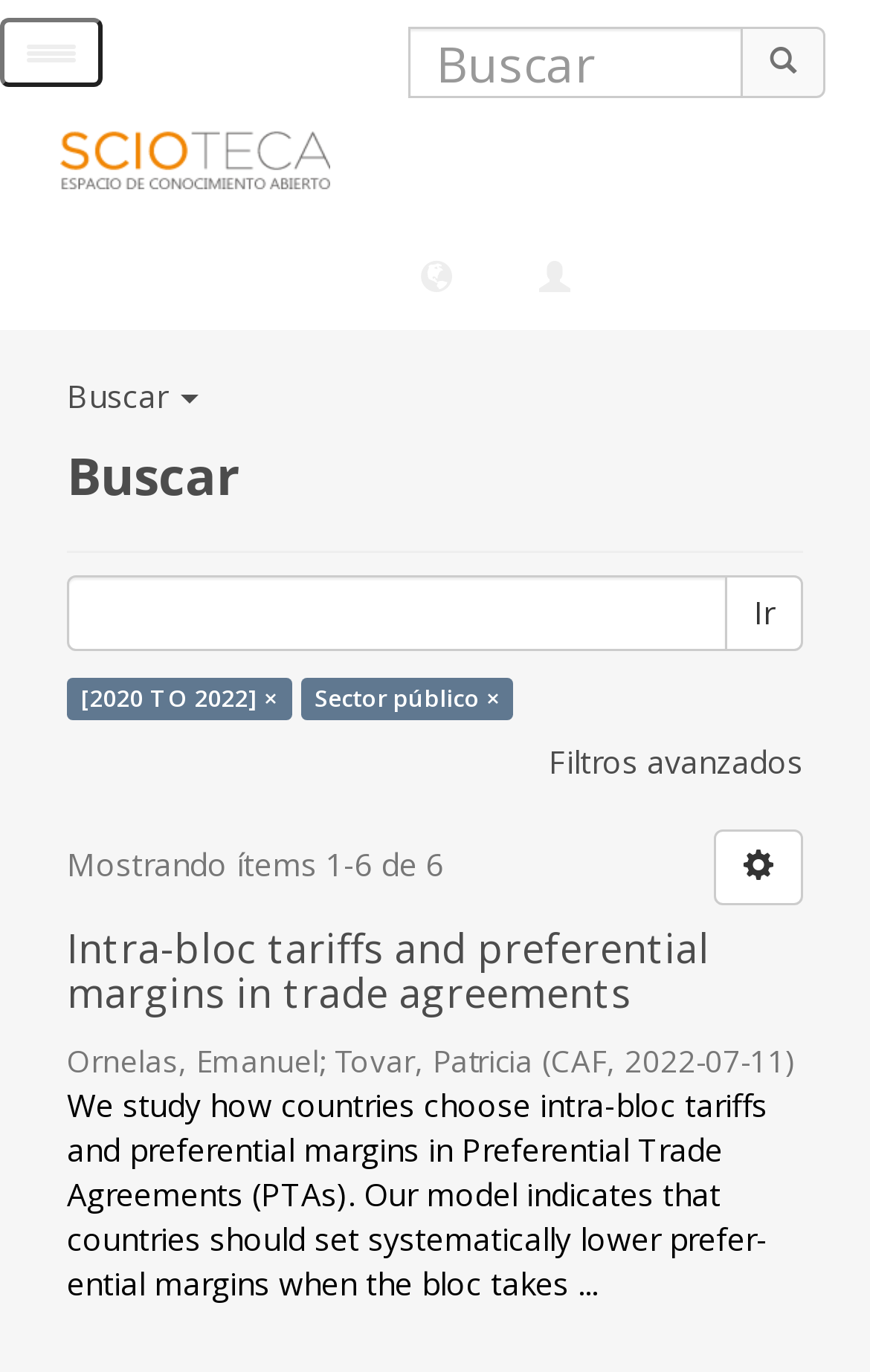Find the bounding box coordinates of the element you need to click on to perform this action: 'Filter results'. The coordinates should be represented by four float values between 0 and 1, in the format [left, top, right, bottom].

[0.631, 0.539, 0.923, 0.57]